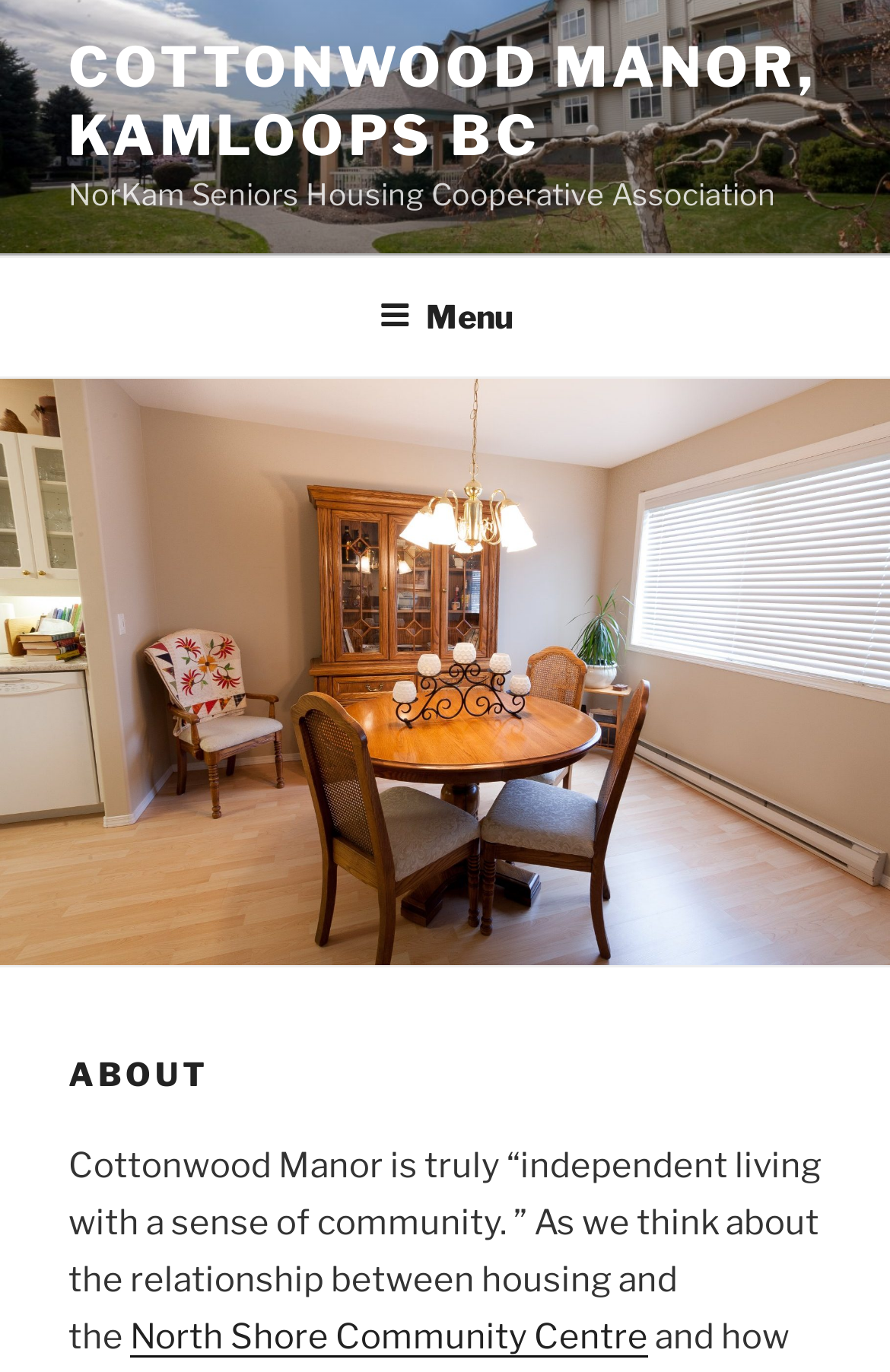From the image, can you give a detailed response to the question below:
What is the name of the seniors housing cooperative association?

I found the answer by looking at the StaticText element with the text 'NorKam Seniors Housing Cooperative Association' which is located at [0.077, 0.128, 0.872, 0.155]. This text is likely to be the name of the association.